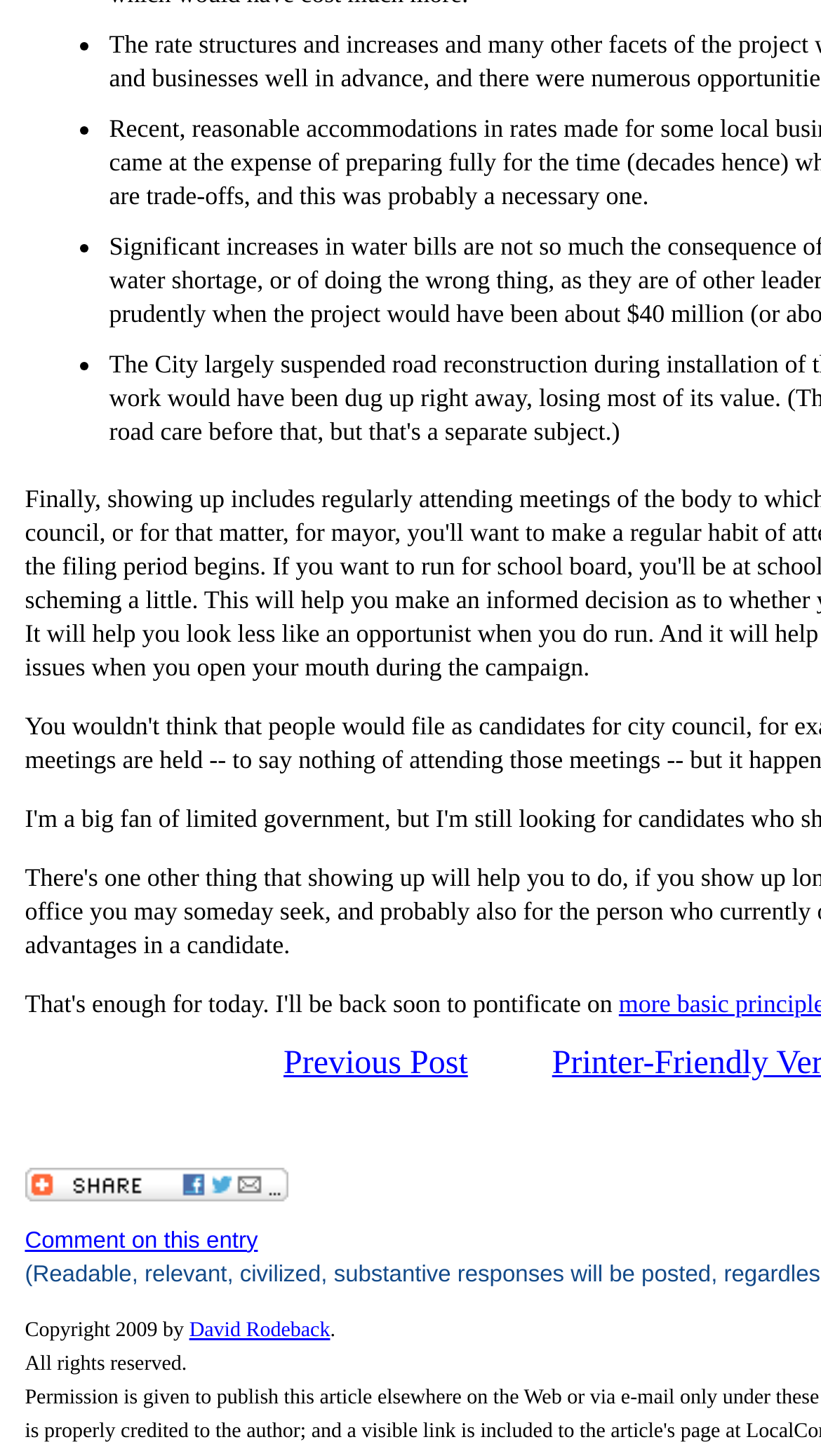Show the bounding box coordinates for the HTML element as described: "Comment on this entry".

[0.03, 0.844, 0.314, 0.861]